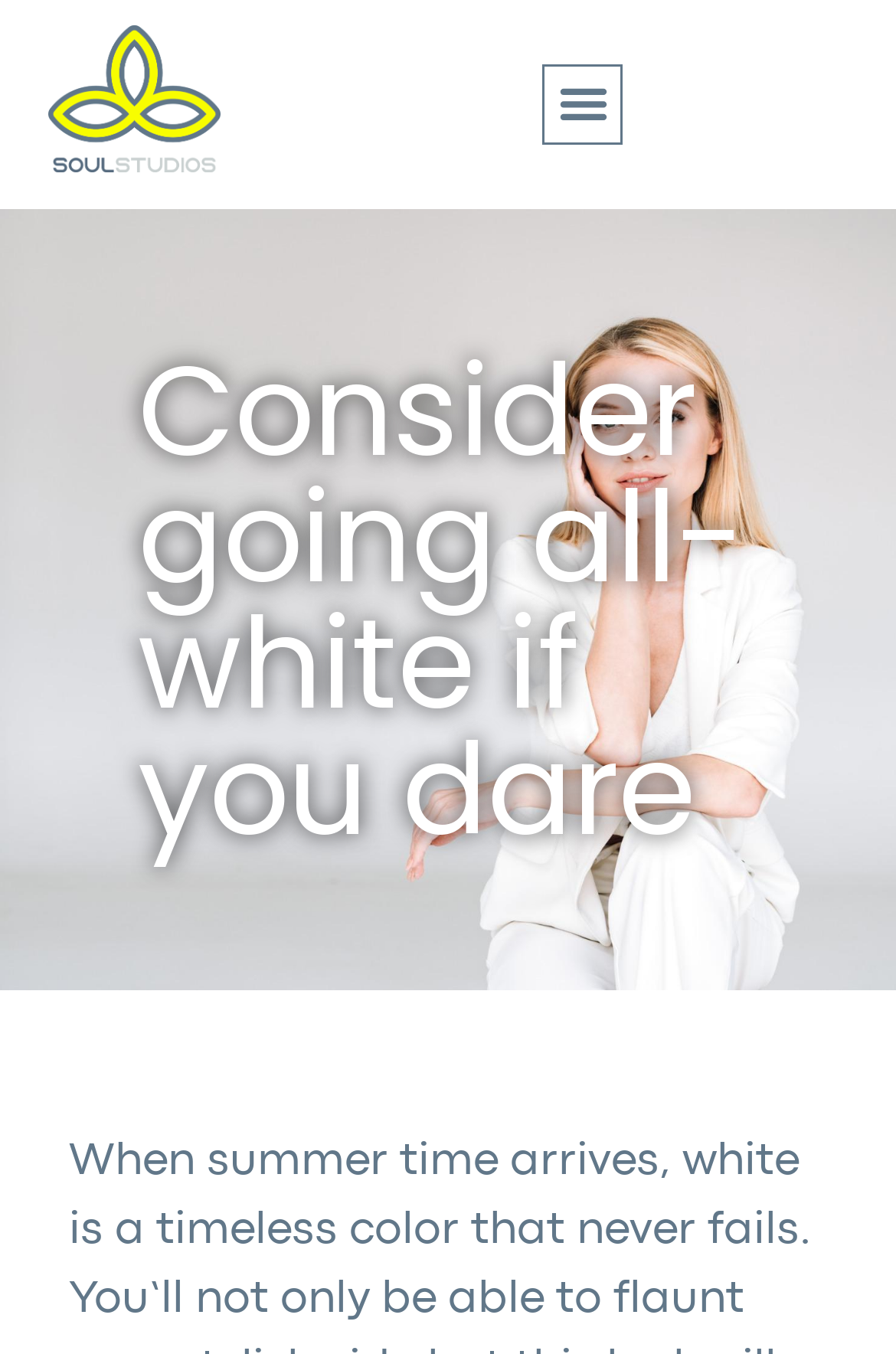Provide the bounding box coordinates for the UI element that is described by this text: "Menu". The coordinates should be in the form of four float numbers between 0 and 1: [left, top, right, bottom].

[0.605, 0.047, 0.695, 0.107]